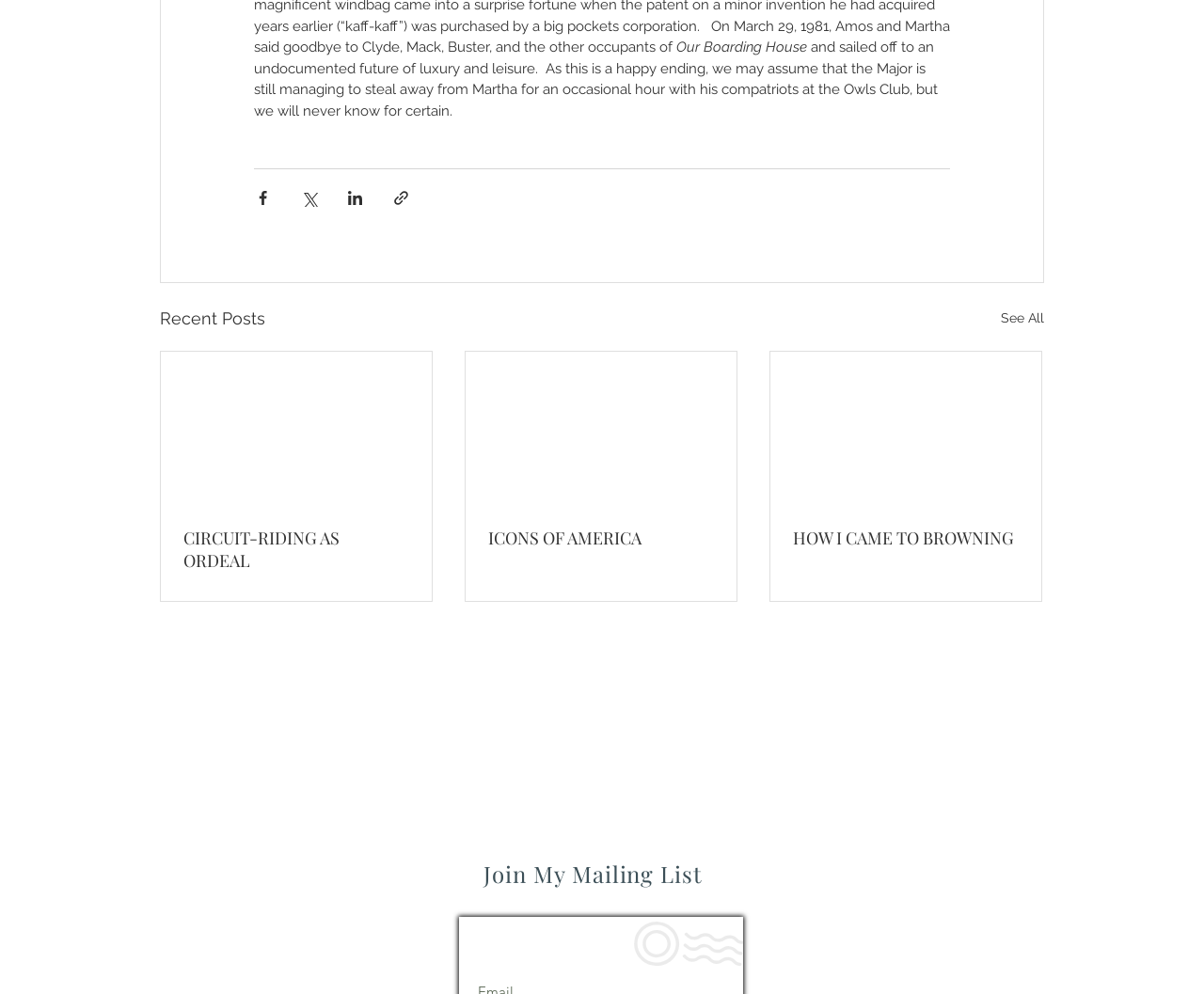Provide the bounding box coordinates of the HTML element described by the text: "ICONS OF AMERICA". The coordinates should be in the format [left, top, right, bottom] with values between 0 and 1.

[0.387, 0.354, 0.612, 0.605]